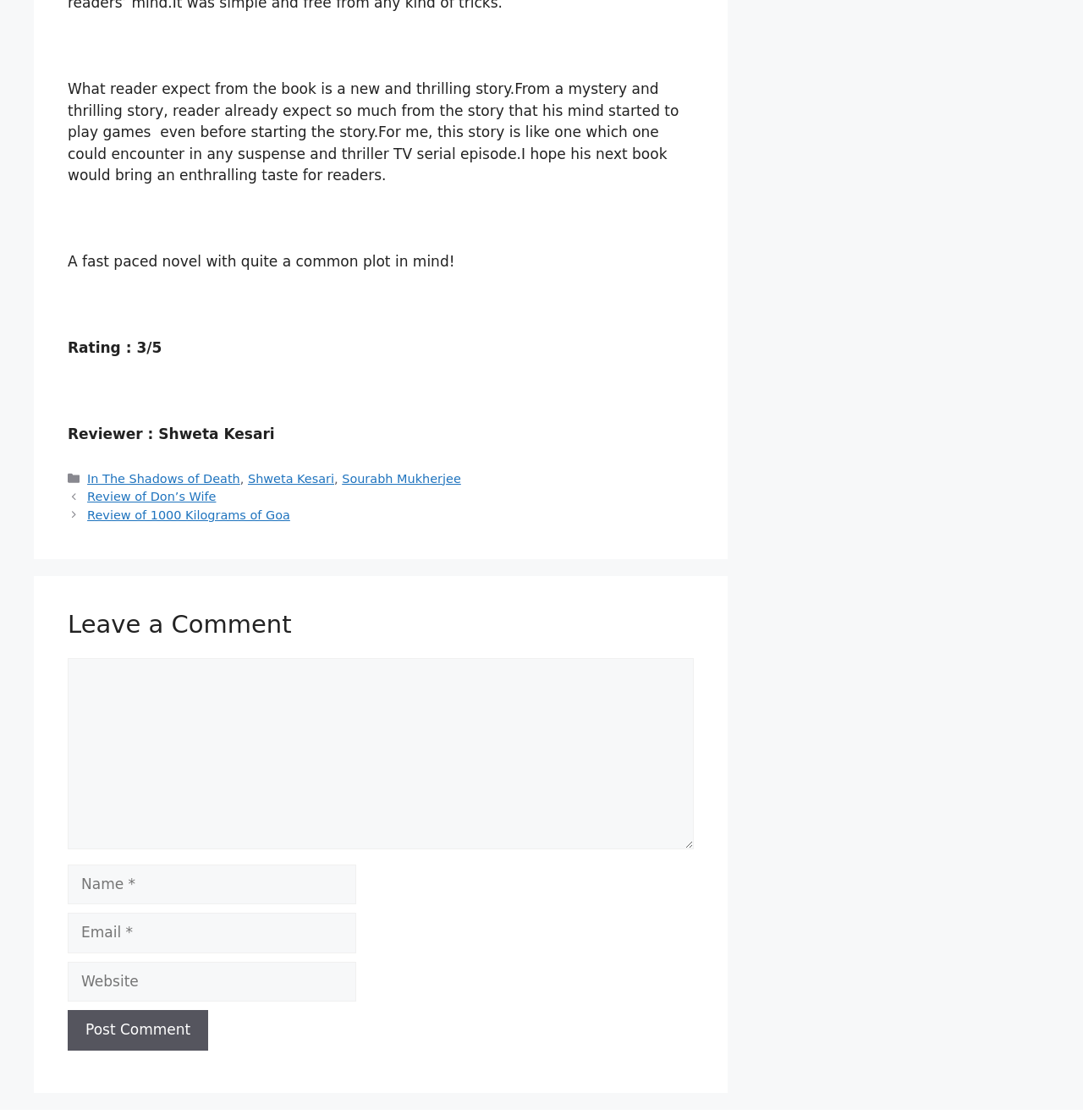How many textboxes are required? Examine the screenshot and reply using just one word or a brief phrase.

3